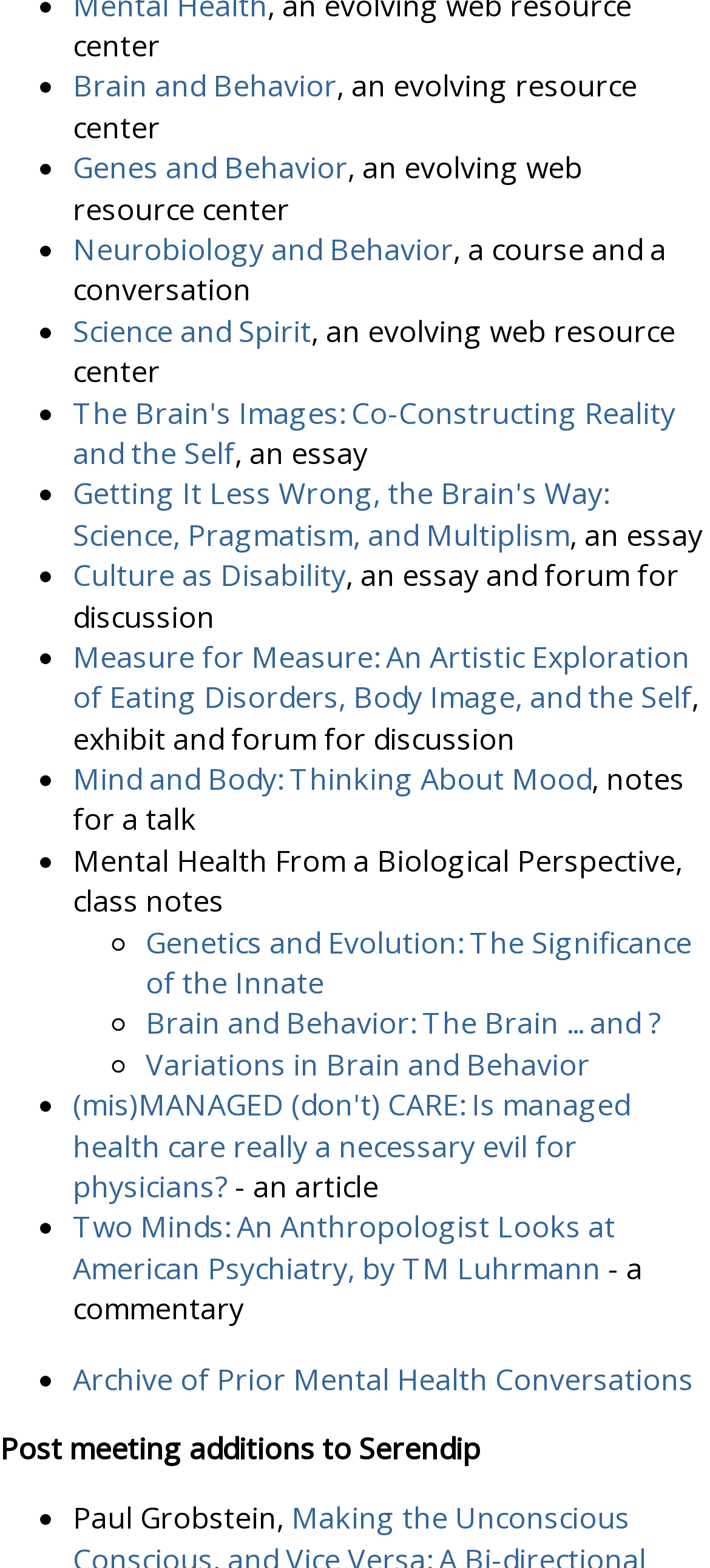What is the last item on the list? Look at the image and give a one-word or short phrase answer.

Paul Grobstein